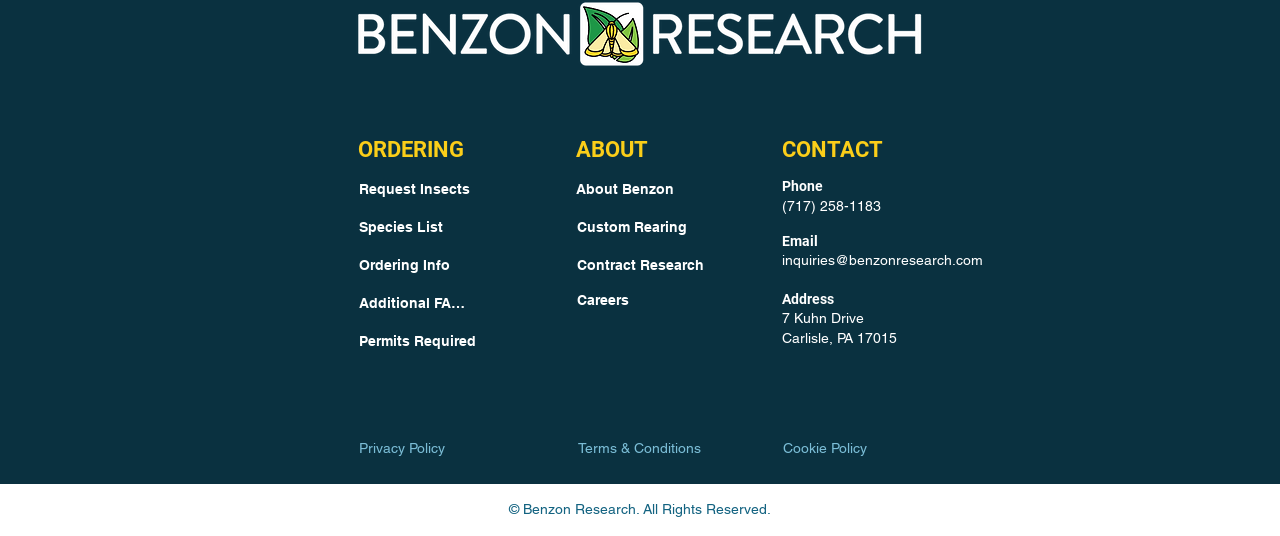Determine the bounding box for the UI element that matches this description: "parent_node: Search name="s" placeholder="Search"".

None